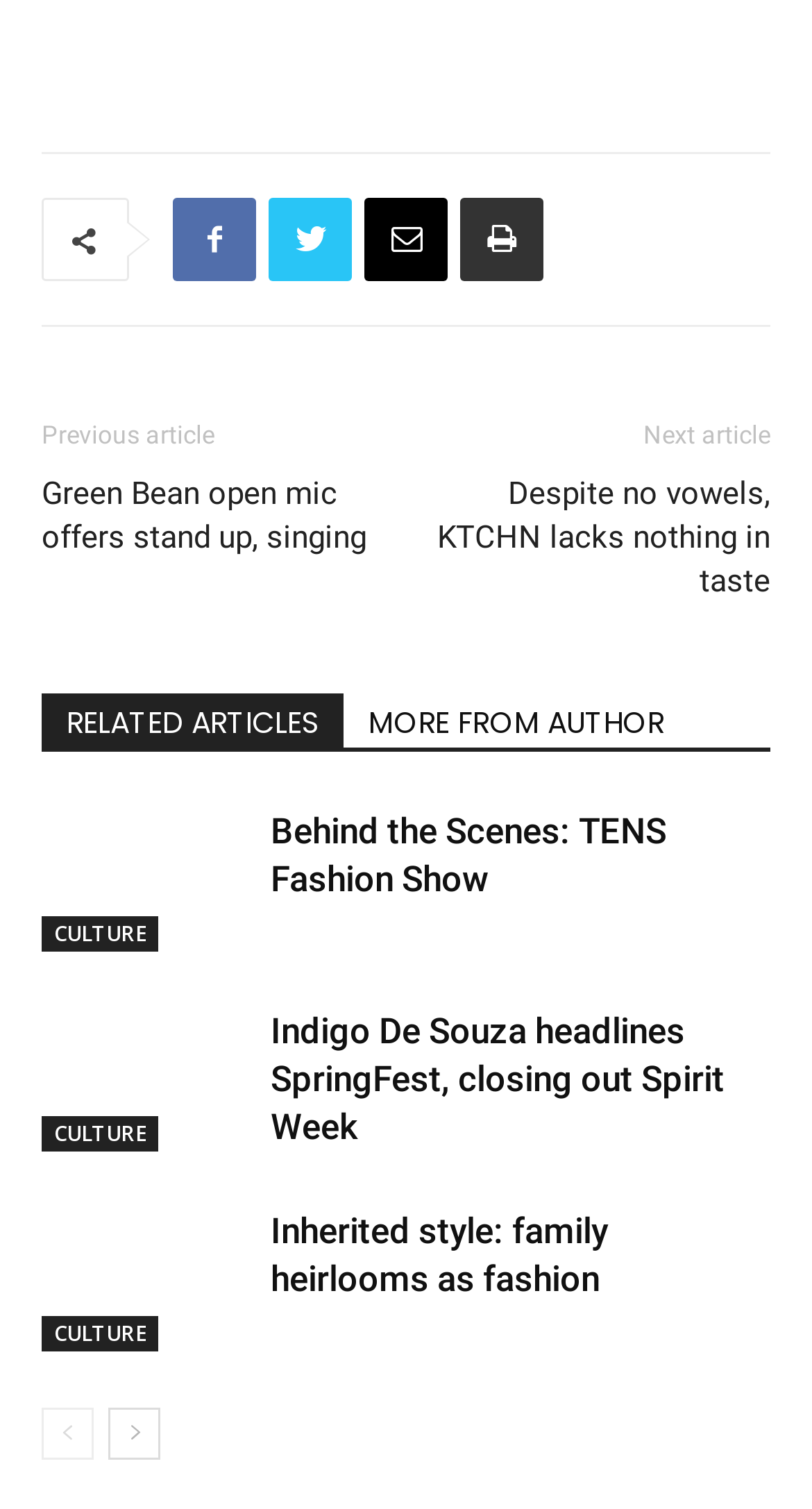Please specify the bounding box coordinates of the area that should be clicked to accomplish the following instruction: "Browse the CULTURE section". The coordinates should consist of four float numbers between 0 and 1, i.e., [left, top, right, bottom].

[0.051, 0.607, 0.195, 0.63]